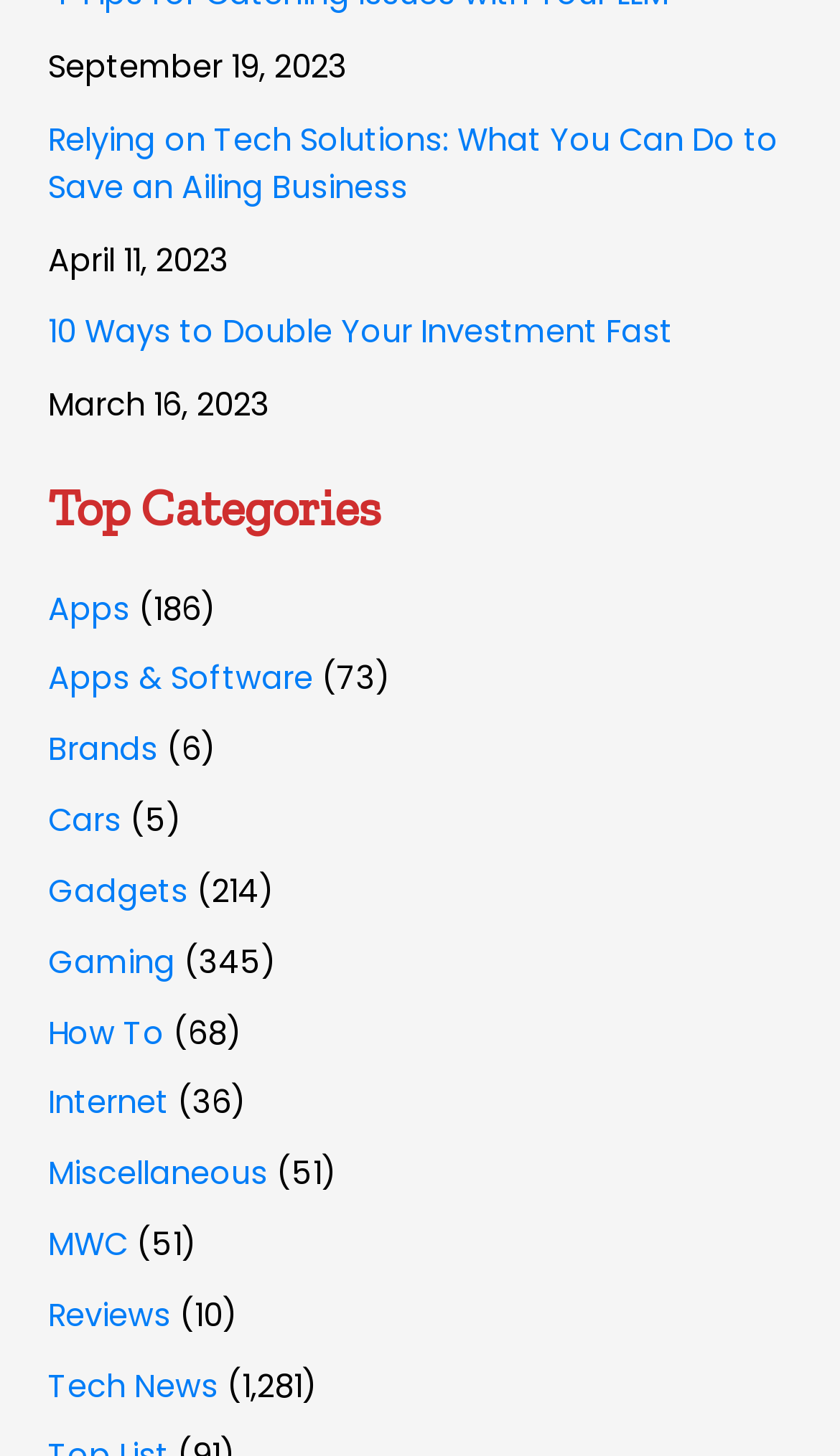What is the date of the first article?
Using the image, answer in one word or phrase.

September 19, 2023